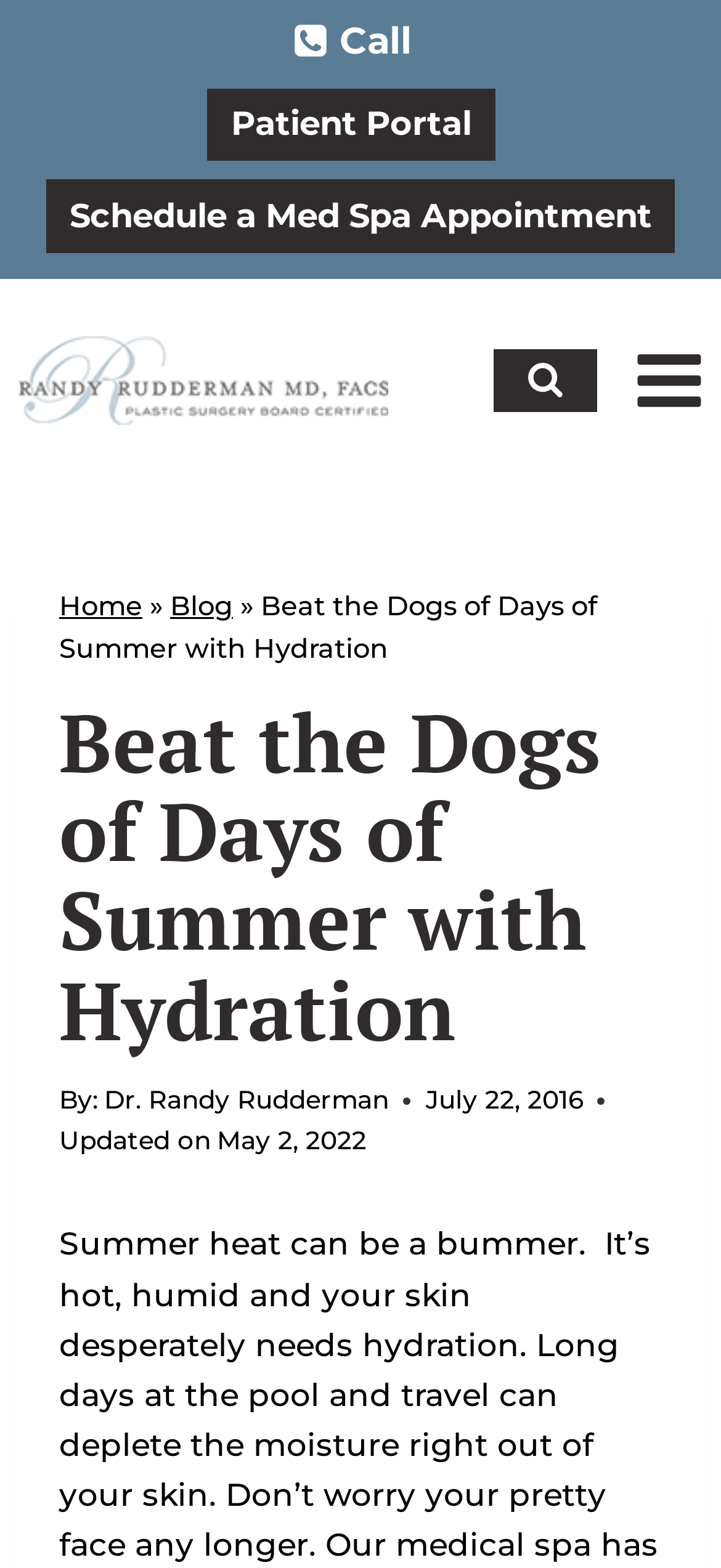Predict the bounding box coordinates of the area that should be clicked to accomplish the following instruction: "Schedule a Med Spa Appointment". The bounding box coordinates should consist of four float numbers between 0 and 1, i.e., [left, top, right, bottom].

[0.064, 0.115, 0.936, 0.161]